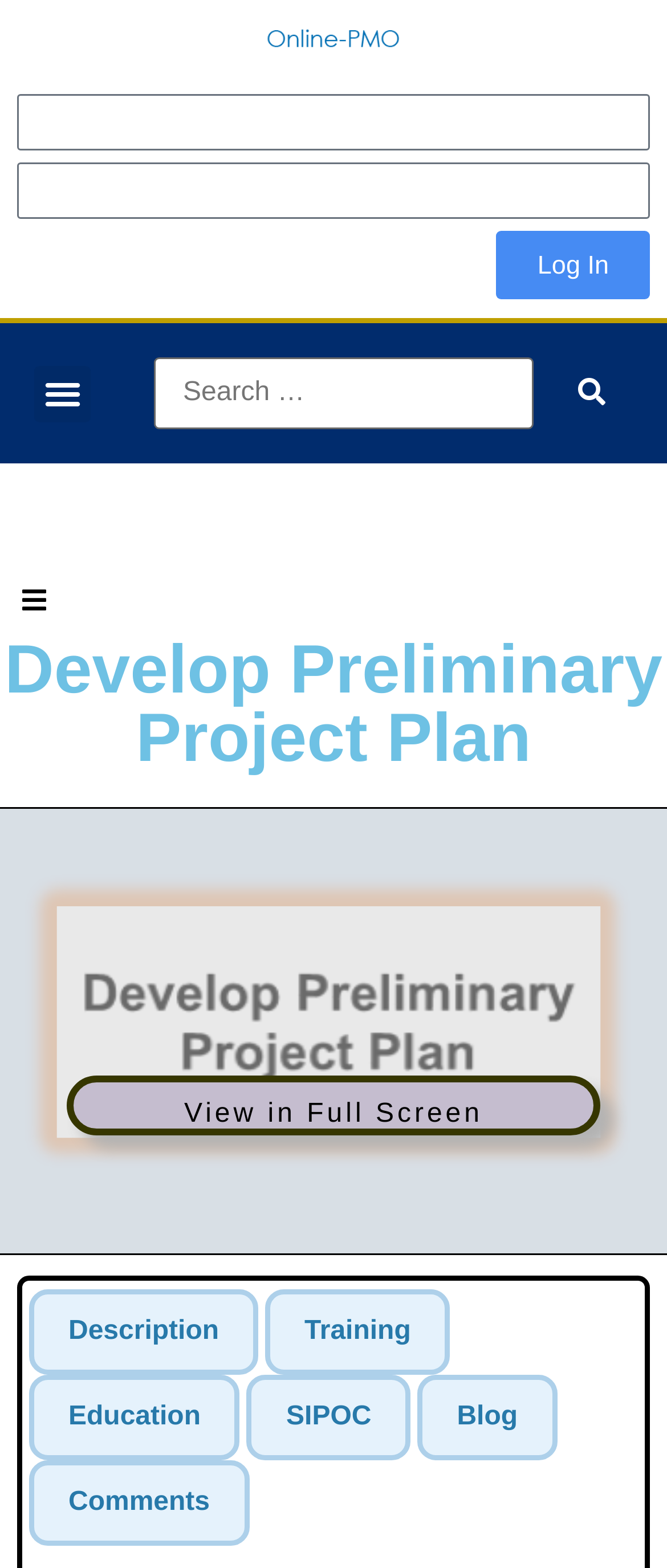Answer with a single word or phrase: 
How many tabs are available?

6